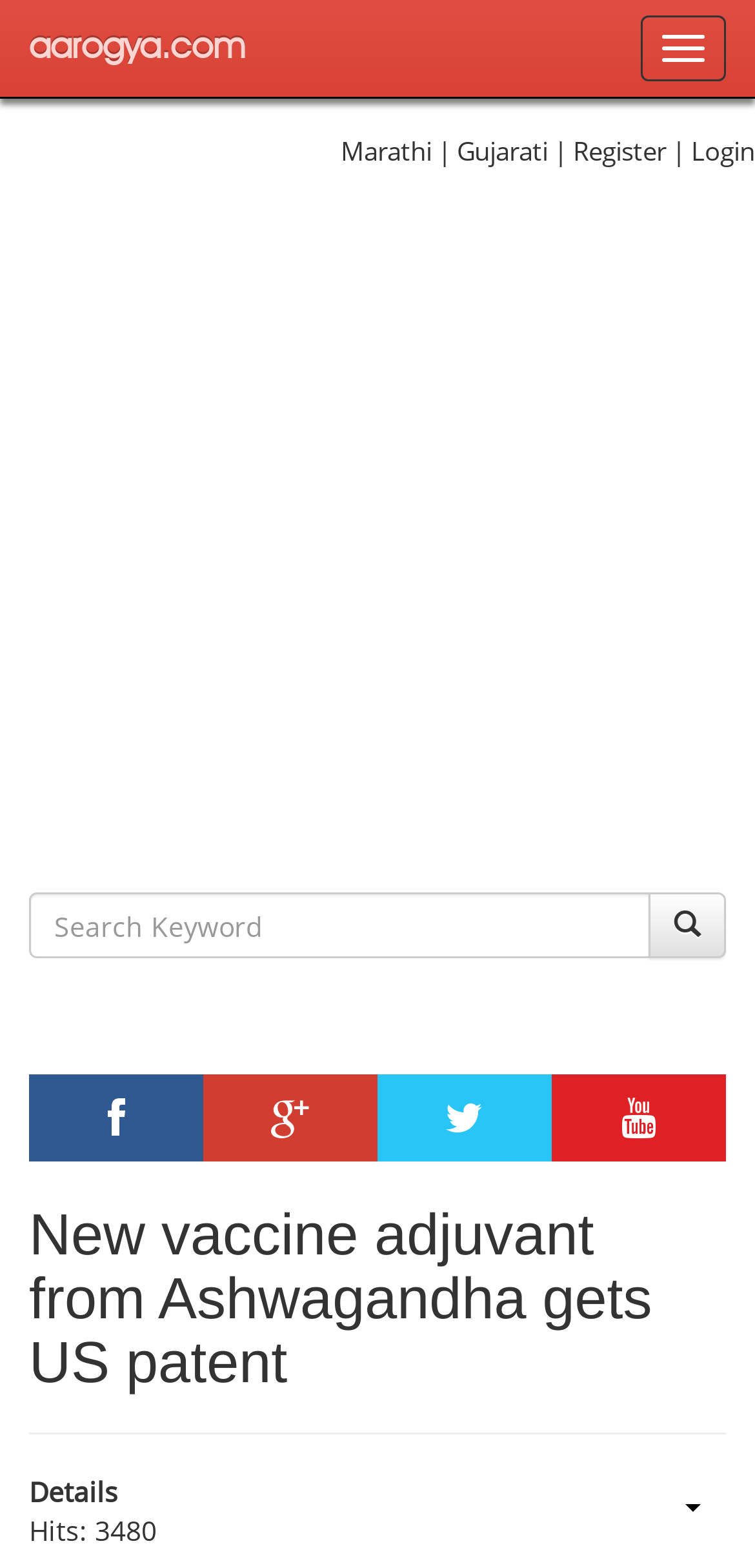Give a one-word or one-phrase response to the question:
How many social media links are available?

4